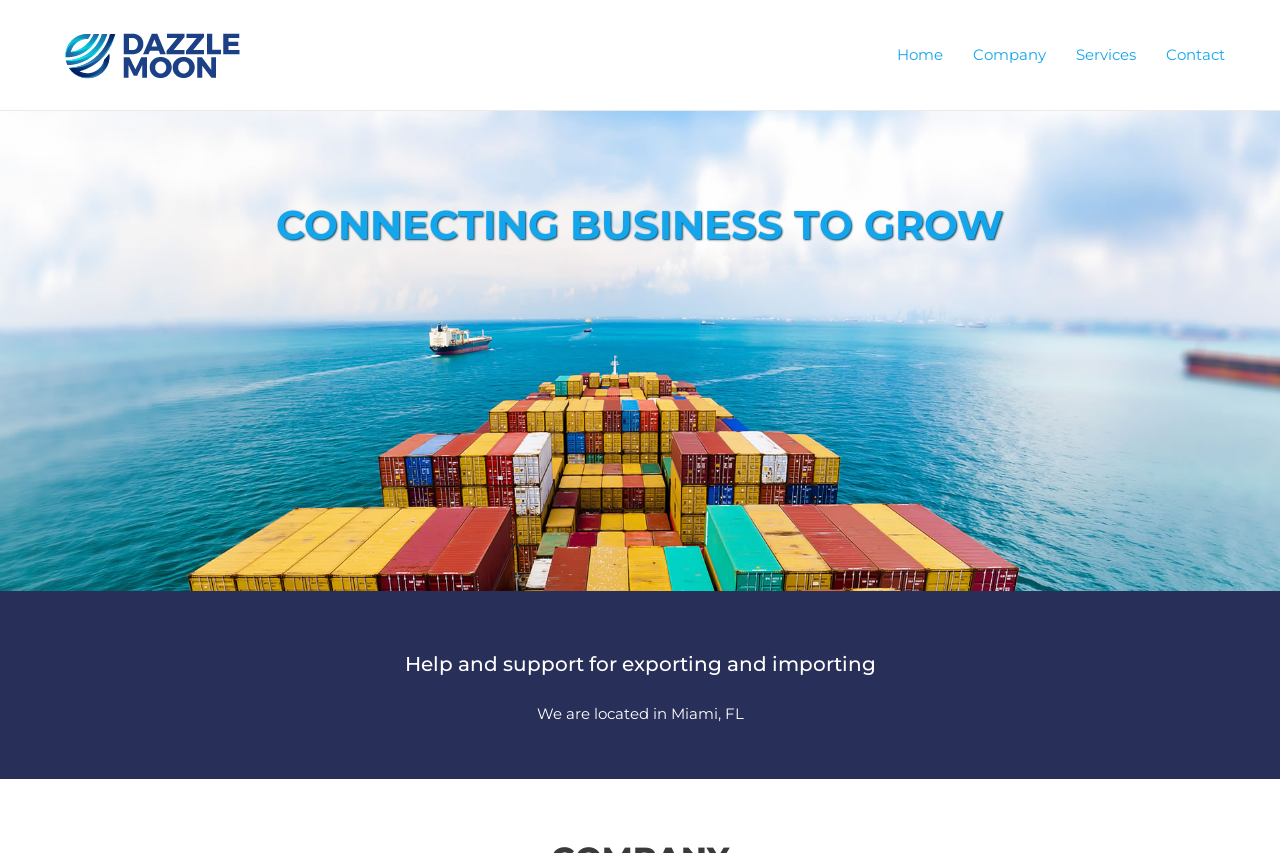Please provide a detailed answer to the question below based on the screenshot: 
How many navigation links are there?

The navigation links can be found in the top-right corner of the webpage, and they are 'Home', 'Company', 'Services', and 'Contact', which makes a total of 4 links.